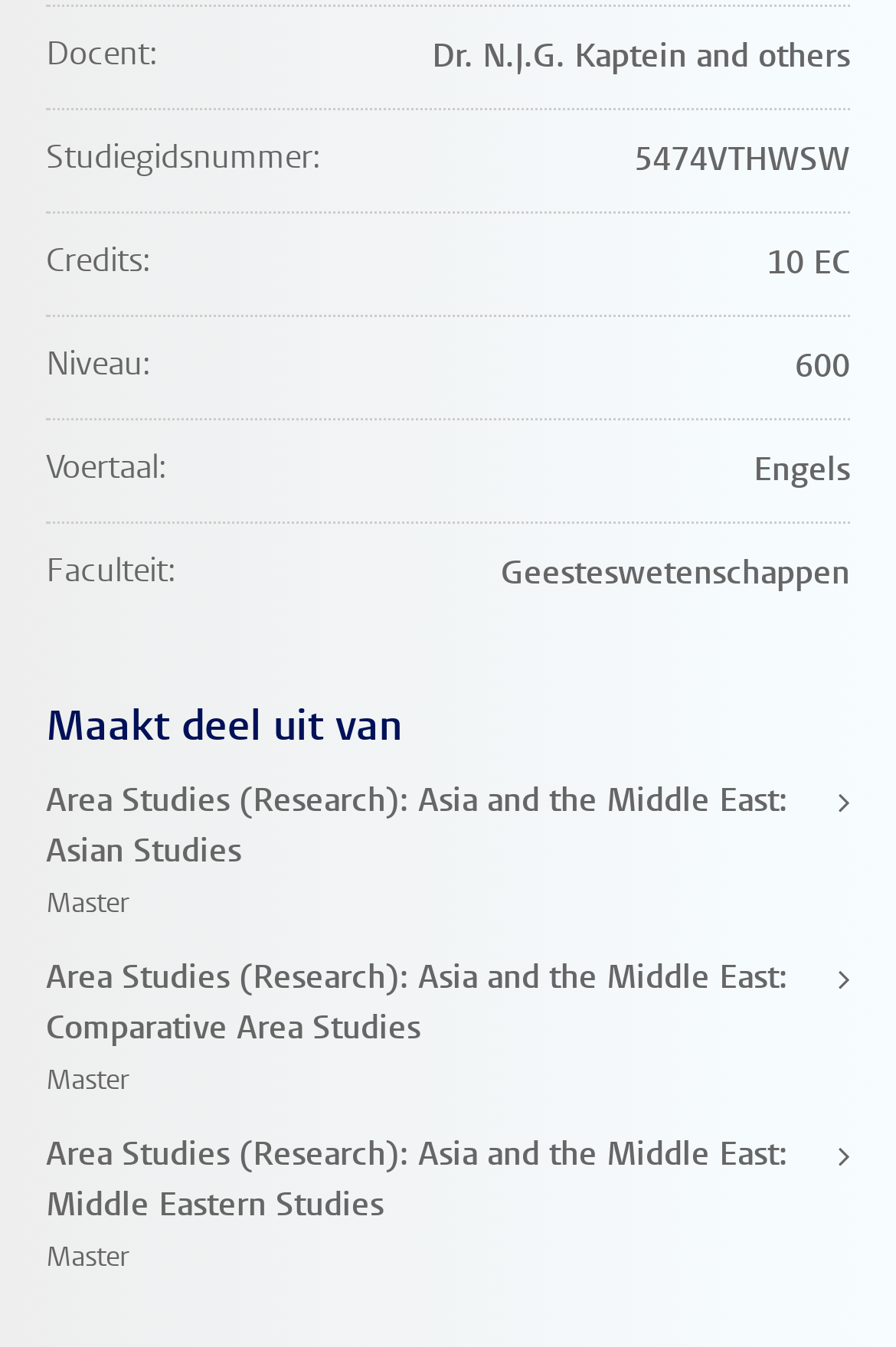What is the name of the docent?
Based on the screenshot, provide your answer in one word or phrase.

Dr. N.J.G. Kaptein and others